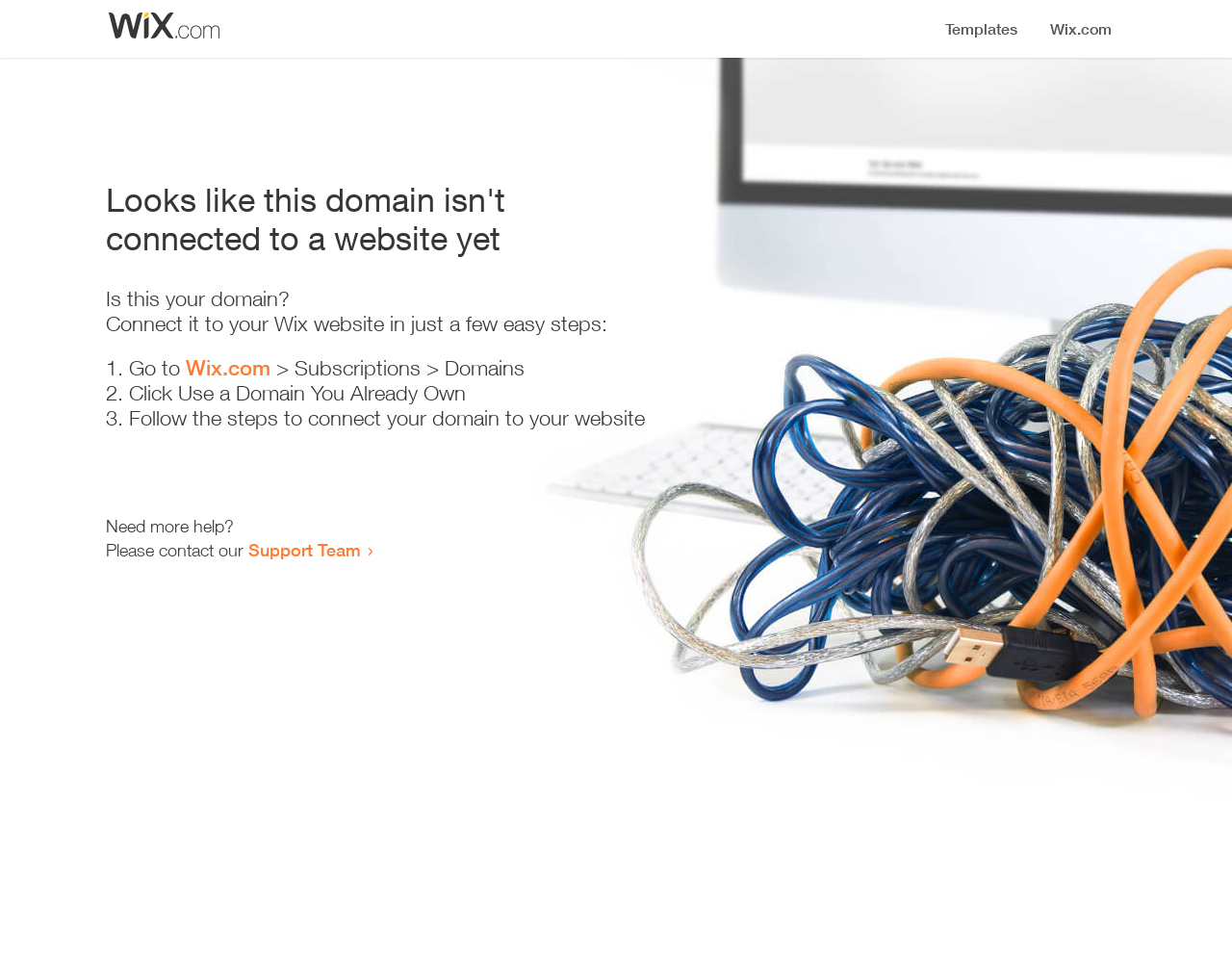Provide a one-word or one-phrase answer to the question:
Where can the user go to start the connection process?

Wix.com